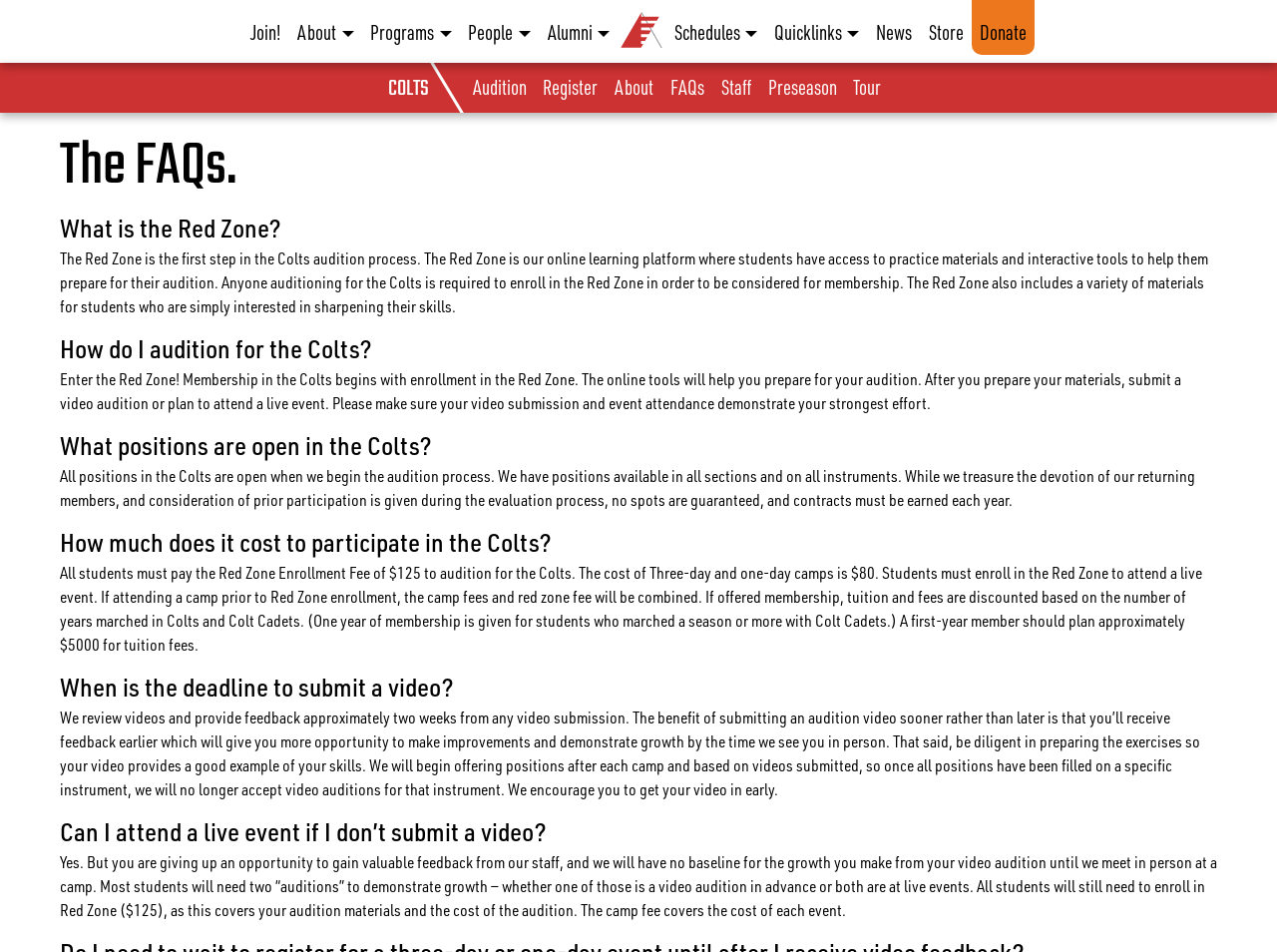Determine the bounding box coordinates of the region to click in order to accomplish the following instruction: "Click on the 'FAQs' link". Provide the coordinates as four float numbers between 0 and 1, specifically [left, top, right, bottom].

[0.518, 0.066, 0.558, 0.116]